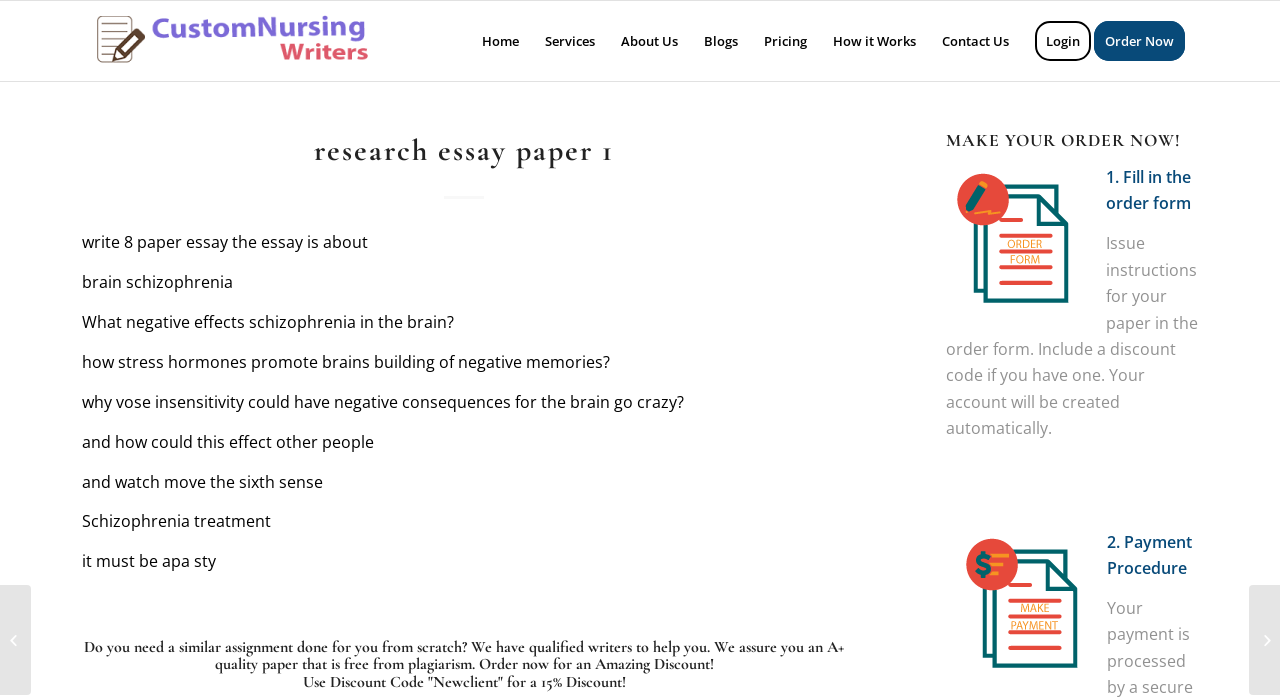Please identify the bounding box coordinates of the clickable area that will fulfill the following instruction: "Click the 'APP' link". The coordinates should be in the format of four float numbers between 0 and 1, i.e., [left, top, right, bottom].

None